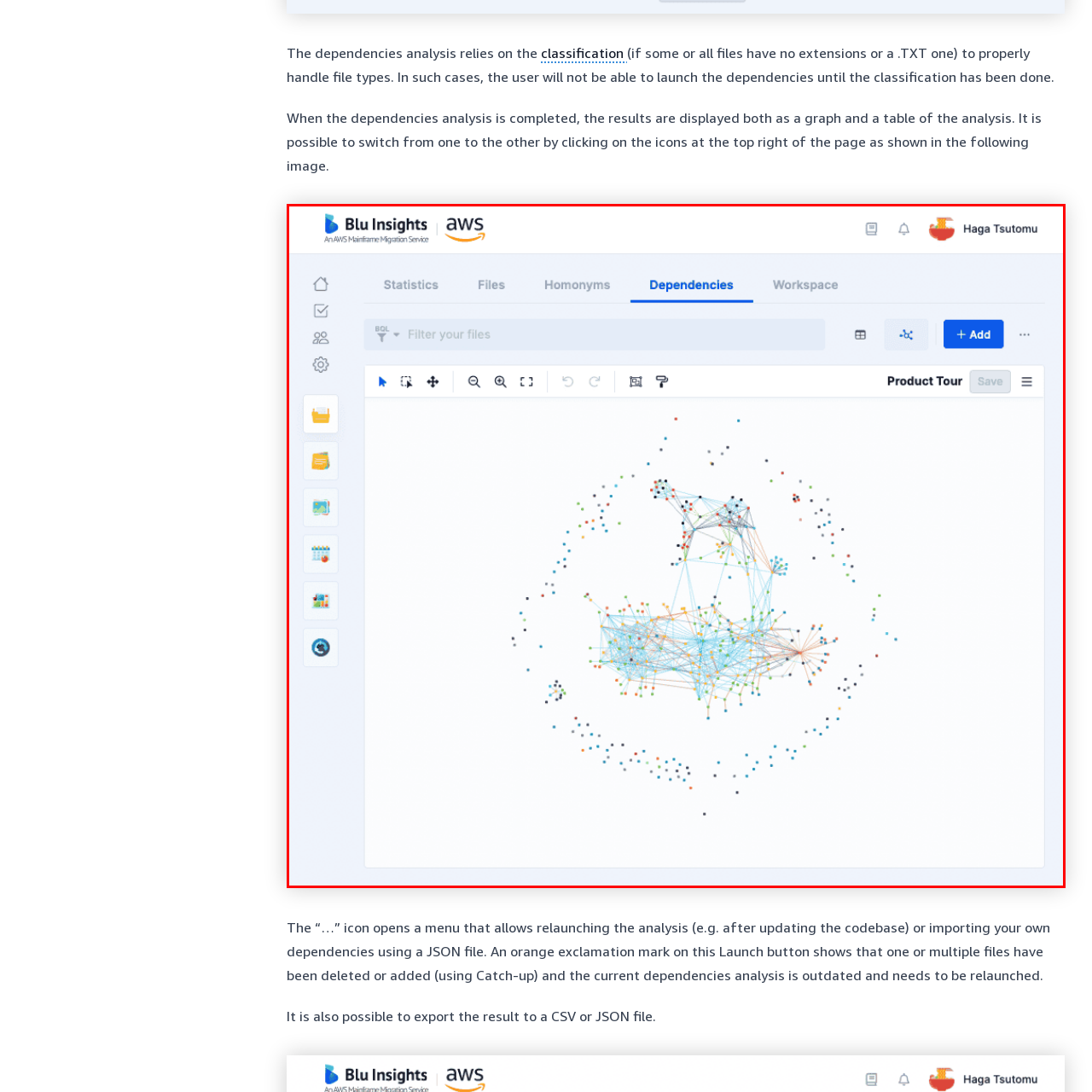What is the function of the 'Tour' button?
Observe the part of the image inside the red bounding box and answer the question concisely with one word or a short phrase.

To guide users through the product